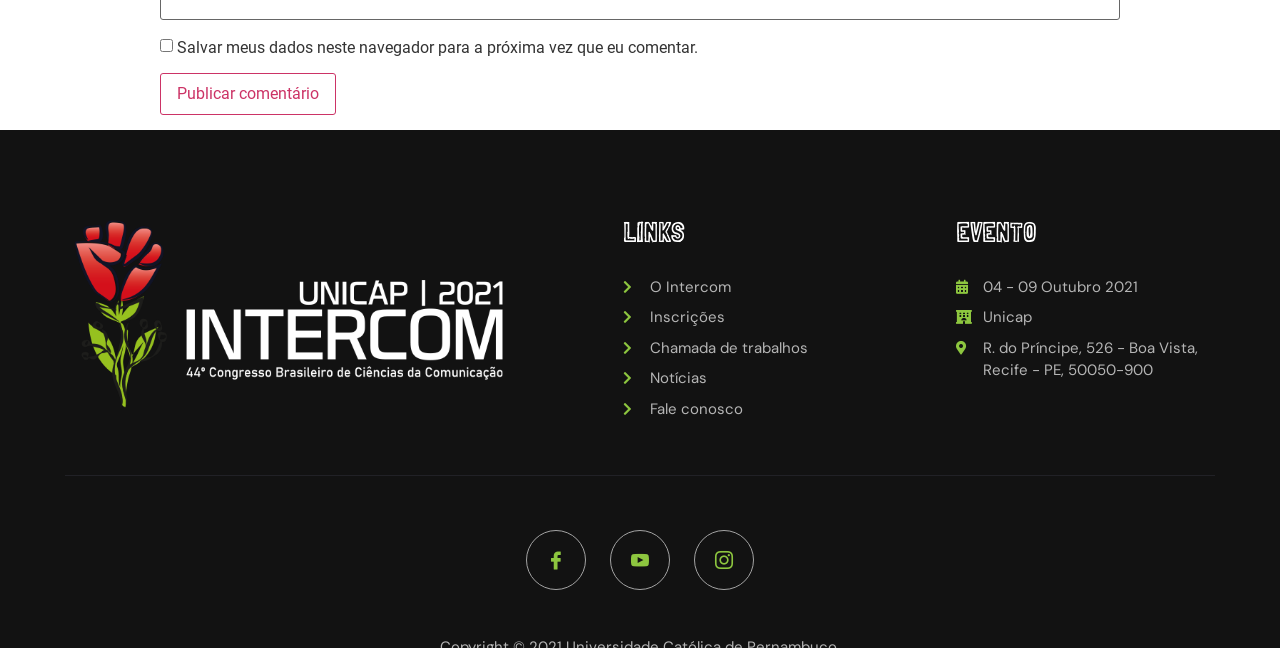Please provide a comprehensive response to the question based on the details in the image: How many links are under the 'LINKS' heading?

The 'LINKS' heading is located at the top-middle of the page, and below it, there are five links: 'O Intercom', 'Inscrições', 'Chamada de trabalhos', 'Notícias', and 'Fale conosco'.